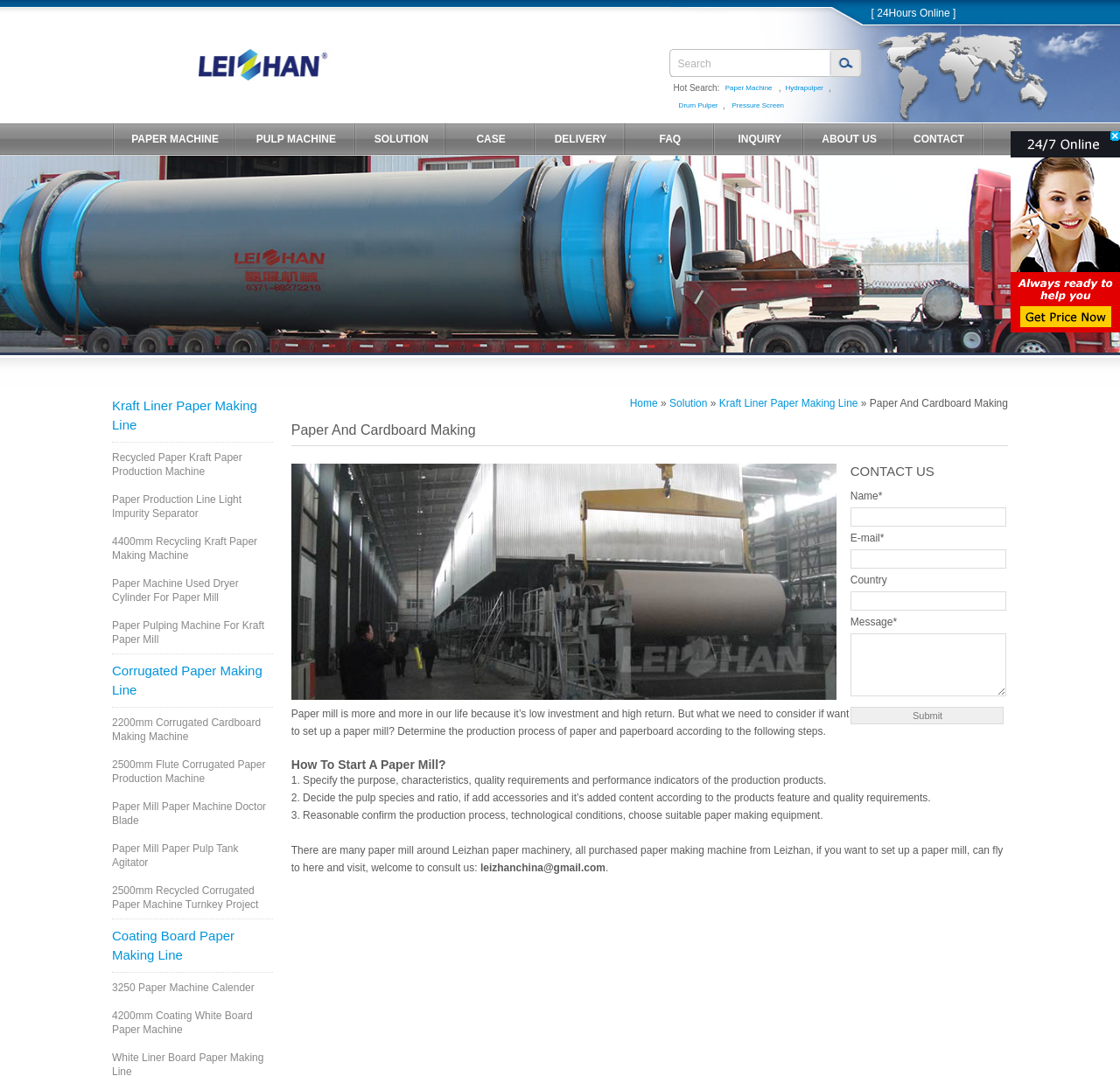How many links are there under 'Hot Search:'?
Examine the image and give a concise answer in one word or a short phrase.

5